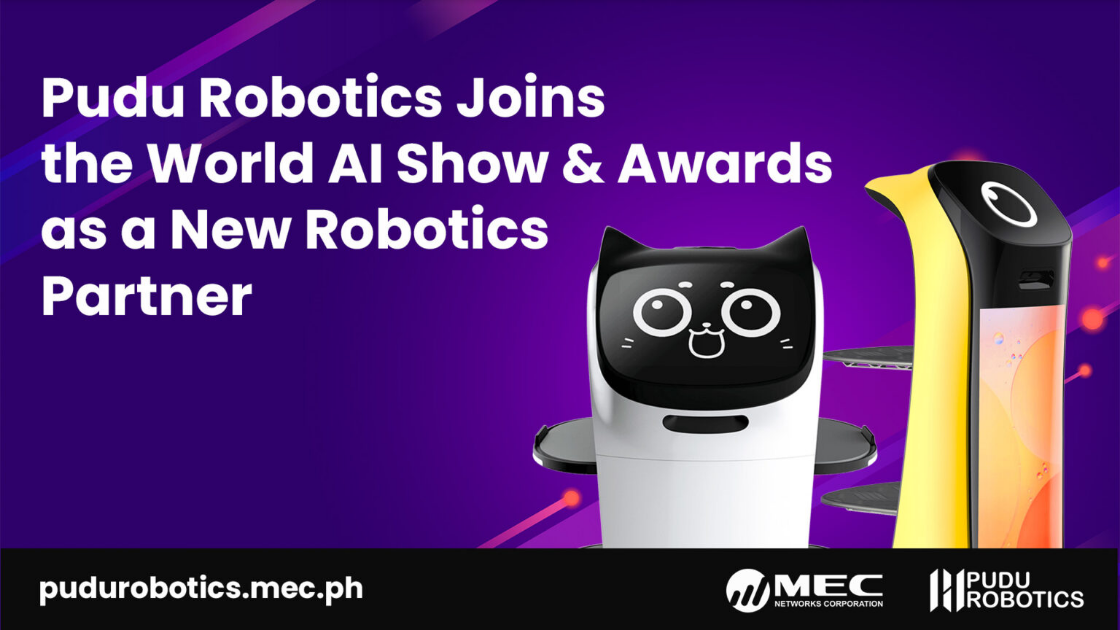Explain what is happening in the image with elaborate details.

The image showcases Pudu Robotics' participation in the World AI Show & Awards as a new robotics partner. Prominently displayed is a whimsical, cat-themed delivery robot, characterized by its large, expressive eyes and playful design, alongside another sleek robotic unit on the right. The vibrant purple background adds a modern touch, highlighting the innovative spirit of the event. The caption reads: "Pudu Robotics Joins the World AI Show & Awards as a New Robotics Partner," emphasizing their role in the gathering of global AI leaders. At the bottom, the URL "pudurobotics.mec.ph" signifies their online presence, along with the logos of MEC Networks Corporation and Pudu Robotics, signaling collaboration in this technological event. The image effectively represents the intersection of robotics and AI while capturing the excitement of this prestigious showcase.